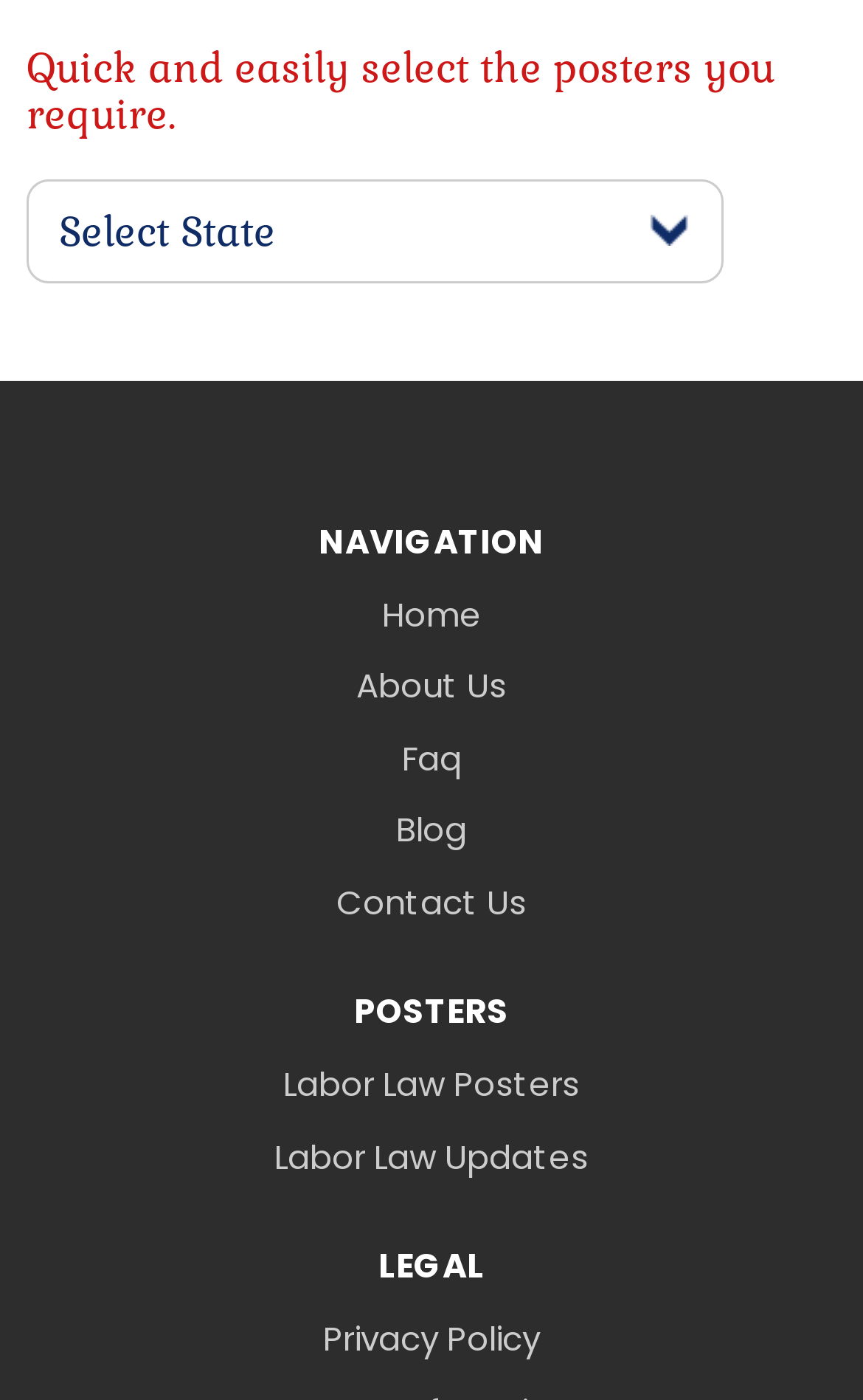Give a short answer to this question using one word or a phrase:
What is the first link under the 'POSTERS' category?

Labor Law Posters